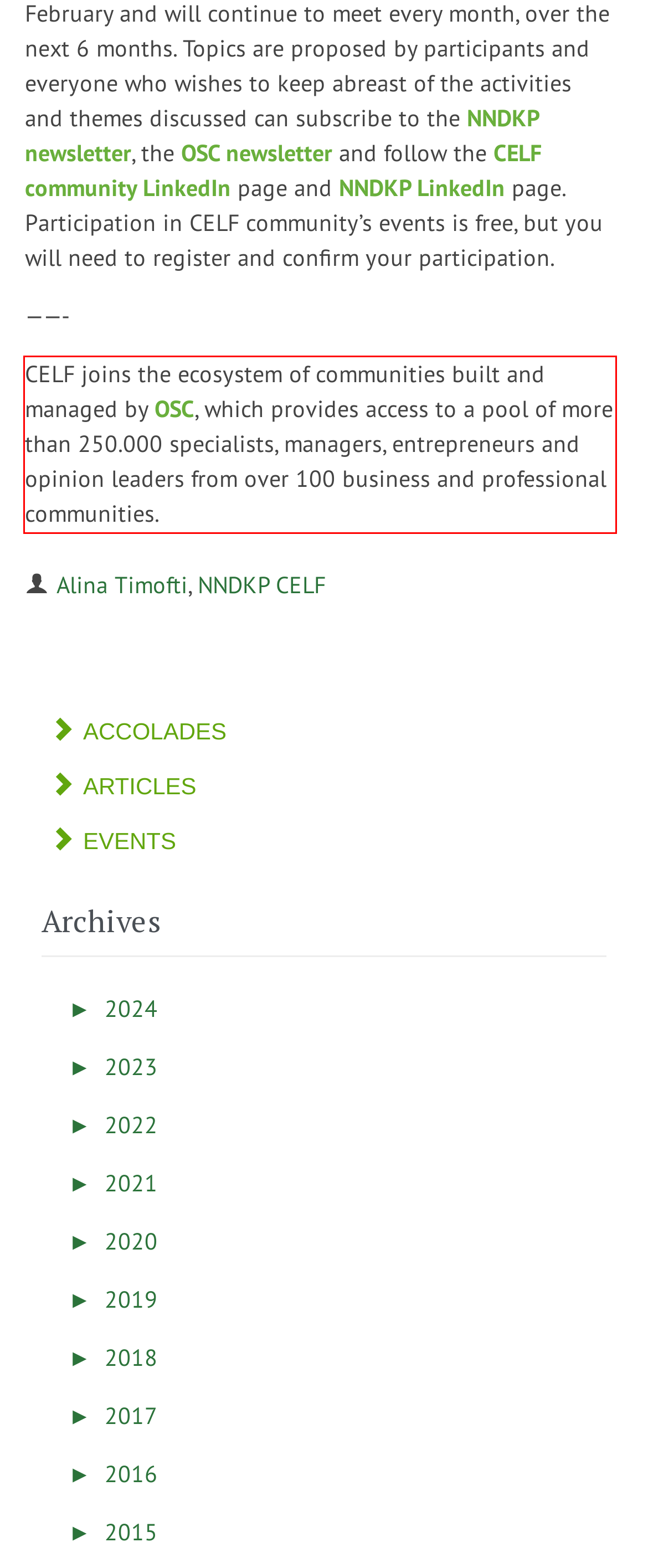Observe the screenshot of the webpage, locate the red bounding box, and extract the text content within it.

CELF joins the ecosystem of communities built and managed by OSC, which provides access to a pool of more than 250.000 specialists, managers, entrepreneurs and opinion leaders from over 100 business and professional communities.